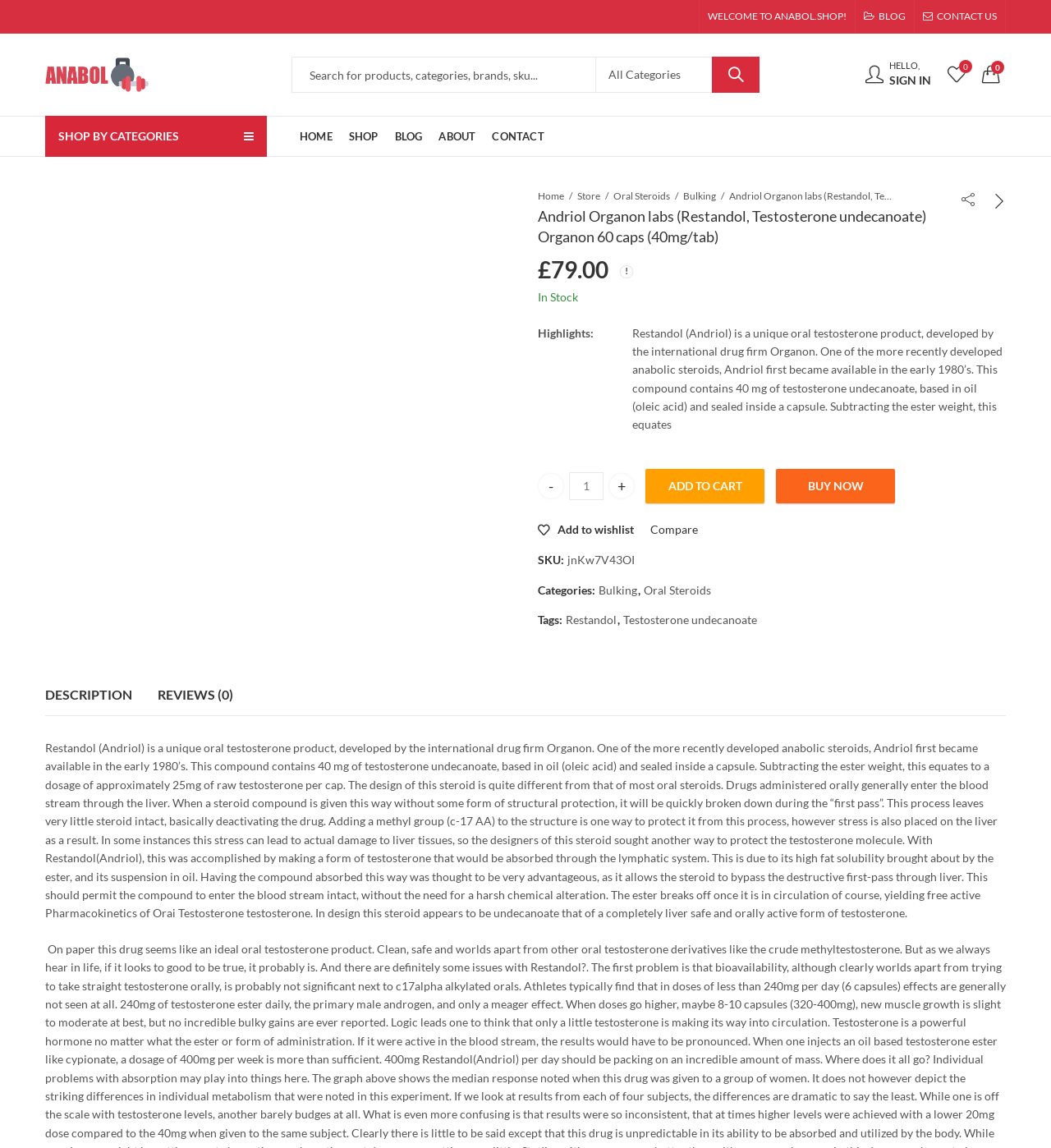Specify the bounding box coordinates of the area to click in order to follow the given instruction: "Sign in."

[0.823, 0.052, 0.886, 0.078]